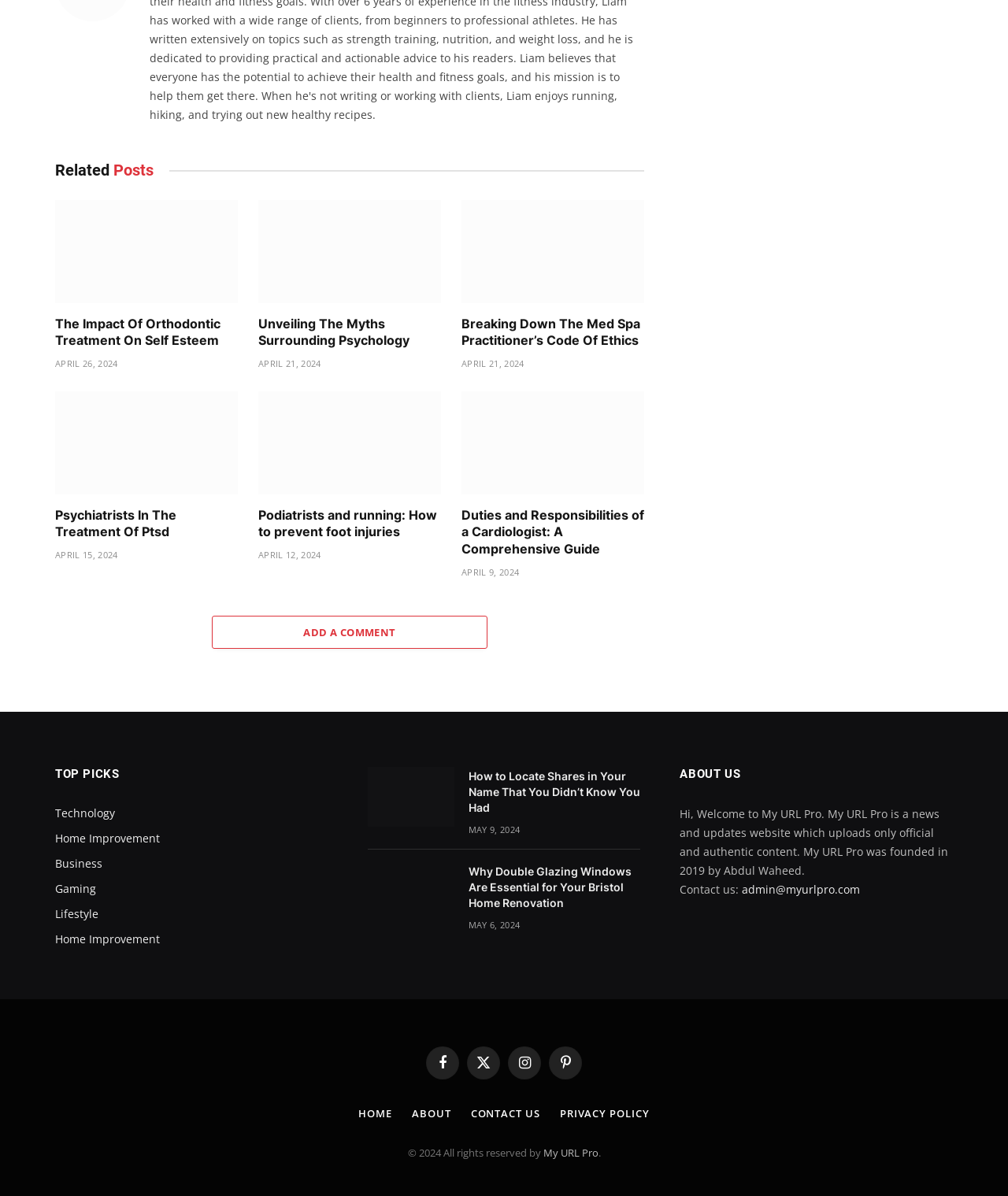Provide the bounding box coordinates of the HTML element this sentence describes: "Unveiling The Myths Surrounding Psychology". The bounding box coordinates consist of four float numbers between 0 and 1, i.e., [left, top, right, bottom].

[0.256, 0.264, 0.438, 0.292]